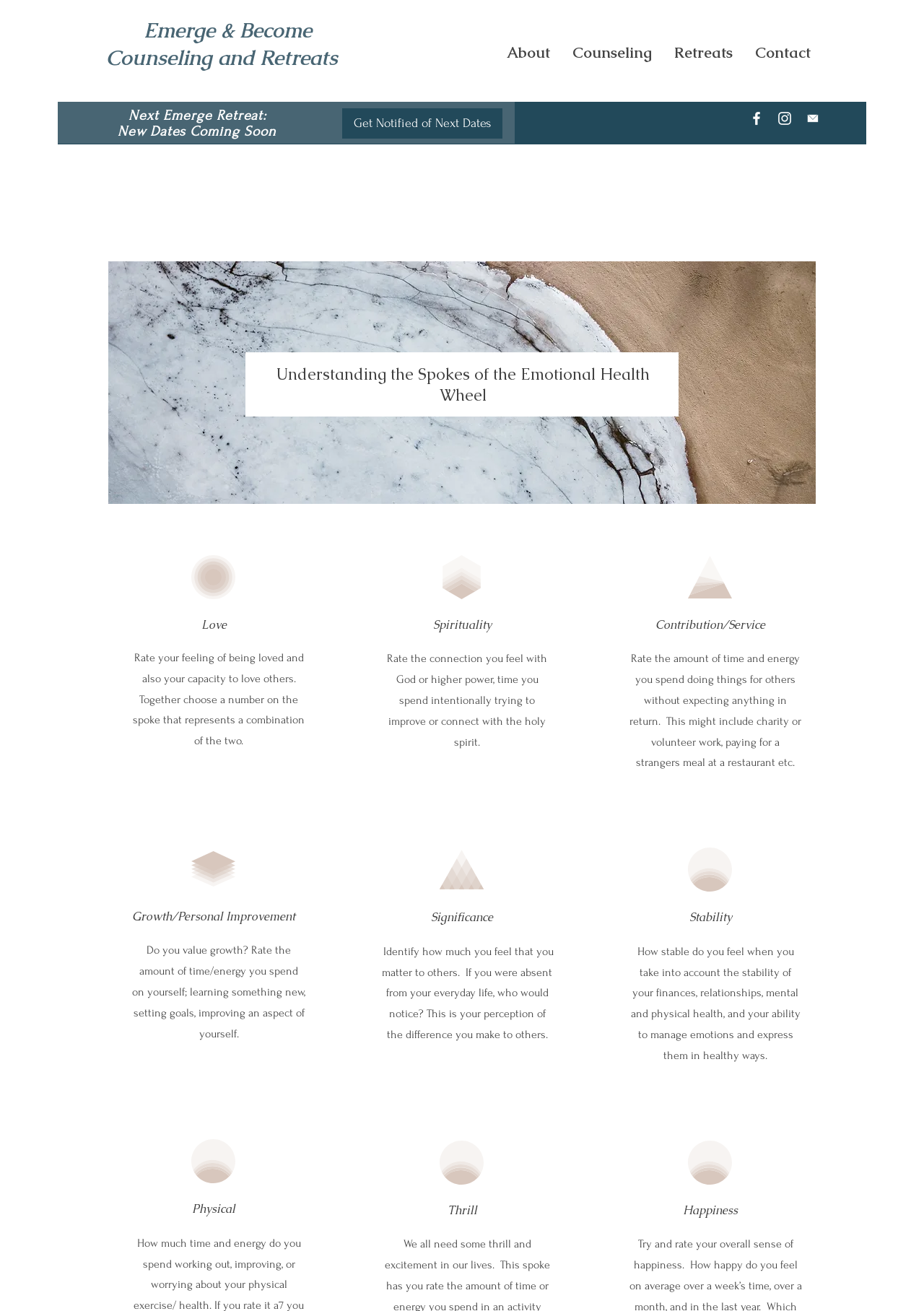What are the eight aspects of emotional health being evaluated?
Based on the screenshot, give a detailed explanation to answer the question.

The answer can be found by looking at the different sections of the webpage, each of which is labeled with a different aspect of emotional health, such as 'Love', 'Growth/Personal Improvement', 'Physical', and so on.